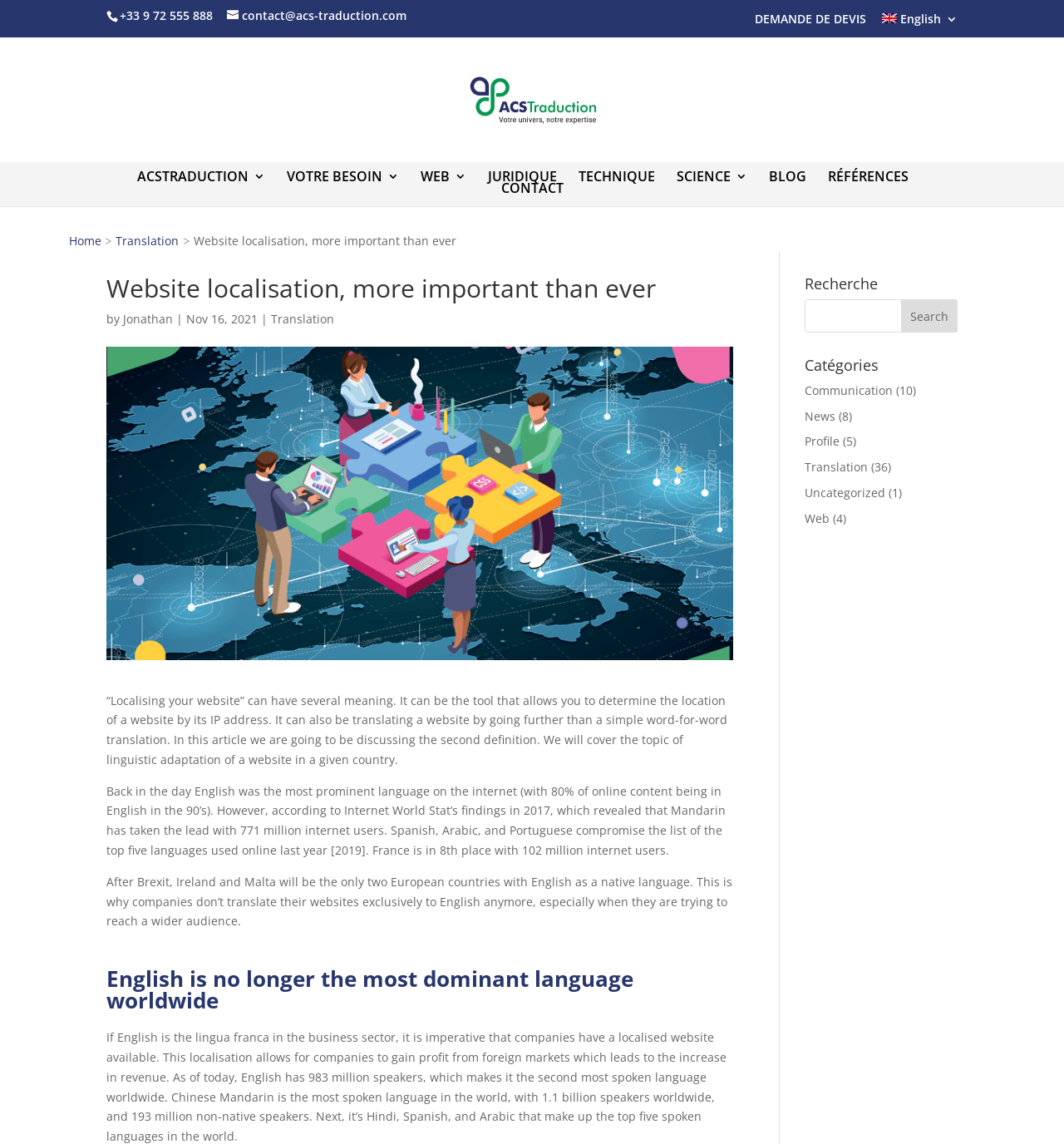What is the website's main topic?
Please ensure your answer is as detailed and informative as possible.

Based on the webpage's content, especially the heading 'Website localisation, more important than ever' and the text '“Localising your website” can have several meaning...', it is clear that the website's main topic is website localisation.